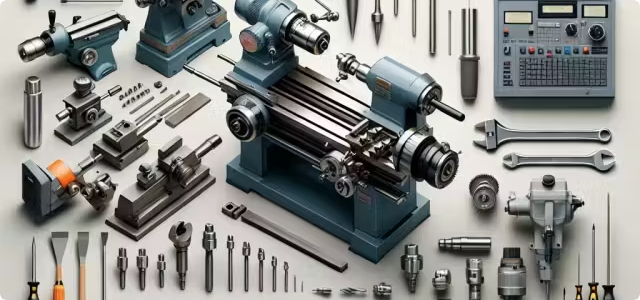Create an extensive and detailed description of the image.

The image features an array of essential metalworking tools designed for professional use, prominently displayed around a central lathe. The lathe, characterized by its robust blue design, showcases high precision engineering and is surrounded by various accessories including chucks, cutting tools, and alignment fixtures. Scattered throughout the layout are additional instruments such as wrenches, drill bits, and measuring tools, all integral to metal fabrication. In the upper right corner of the image, a digital control panel suggests advanced functionalities available for modern metalworking operations. This composition not only highlights the diversity of tools available for metalworkers but also emphasizes the importance of precision and efficiency in the craft.